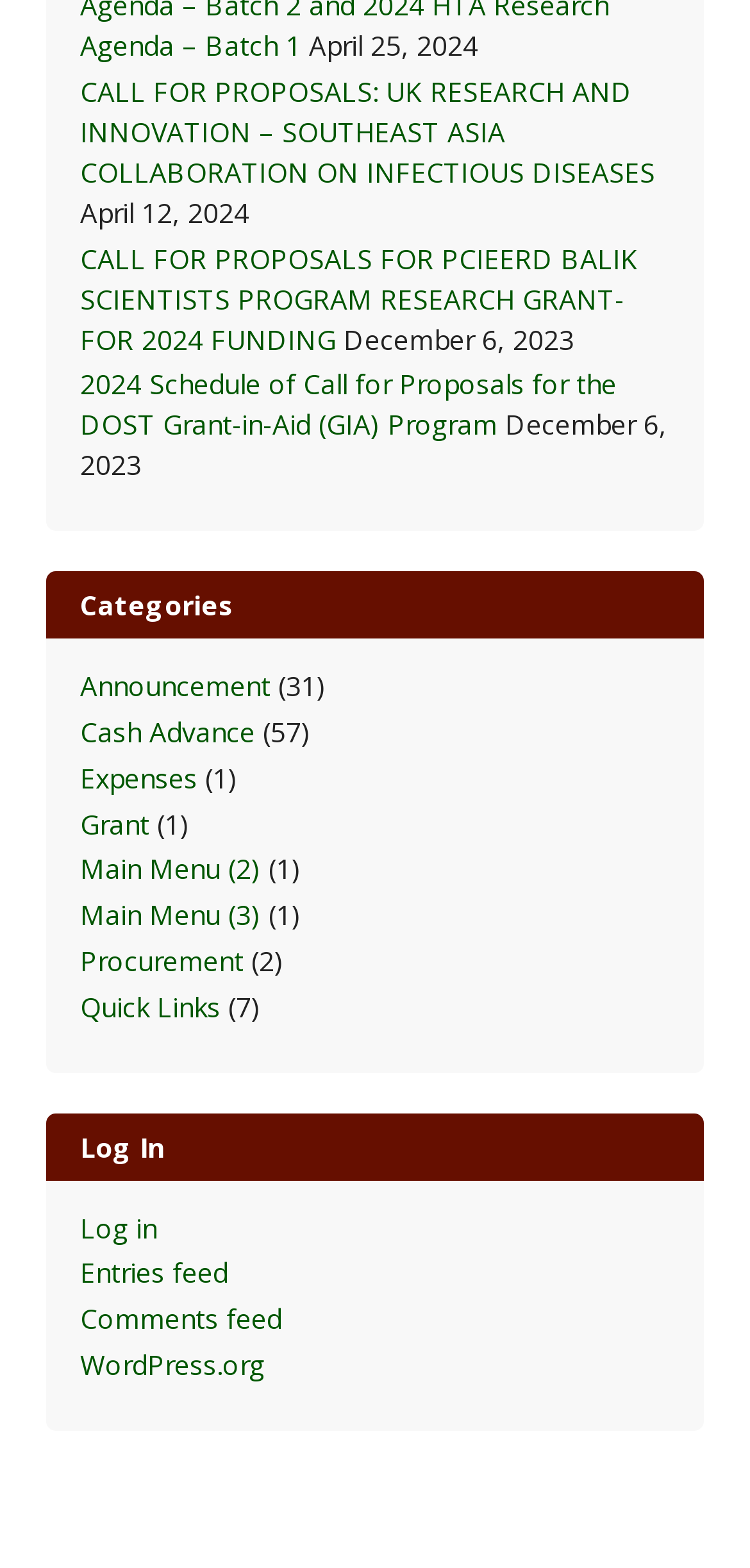Answer in one word or a short phrase: 
What is the purpose of the 'Log in' link?

To log in